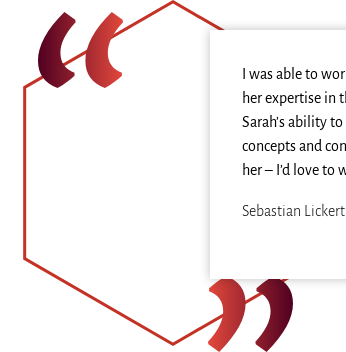What is the project mentioned in the testimonial?
Using the visual information from the image, give a one-word or short-phrase answer.

IoT project